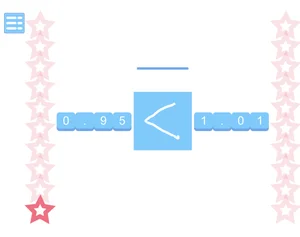What is the color of the square at the center?
Look at the image and construct a detailed response to the question.

The square at the center of the image is blue in color, and it features a drawn symbol that represents 'less than' (<) between two decimal numbers, 0.95 and 1.01.